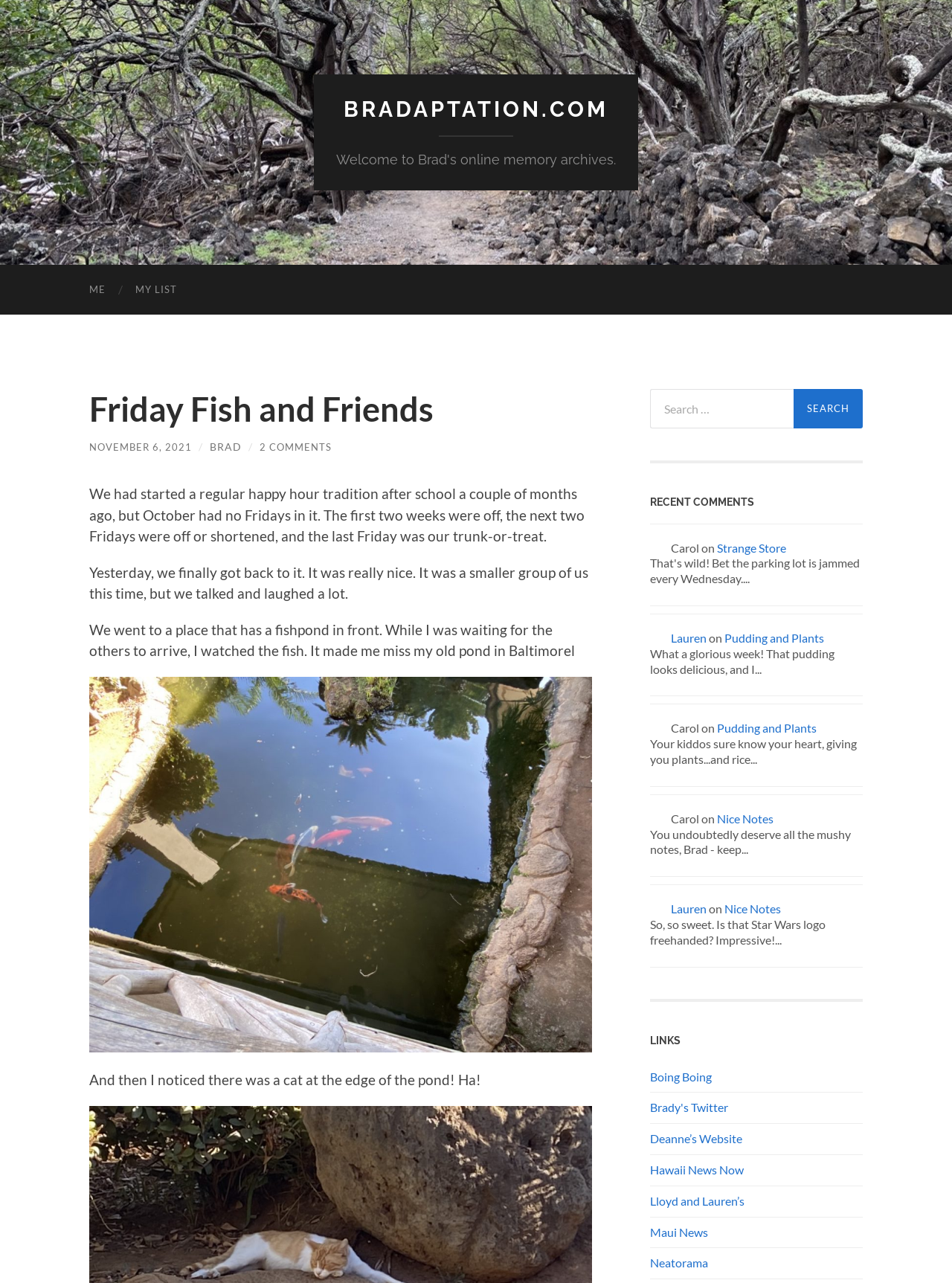Give a detailed overview of the webpage's appearance and contents.

The webpage is a blog post titled "Friday Fish and Friends" on the website bradaptation.com. At the top, there is a navigation menu with links to "BRADAPTATION.COM", "ME", and "MY LIST". Below the navigation menu, there is a heading with the title of the blog post, followed by a link to the date "NOVEMBER 6, 2021" and the author's name "BRAD".

The main content of the blog post is a series of paragraphs describing a happy hour tradition with friends, including a visit to a place with a fishpond and a cat. There is also an image embedded in the text, which is not described.

To the right of the main content, there is a search bar with a button labeled "Search". Below the search bar, there is a section titled "RECENT COMMENTS" with a list of comments from users, including their names, links to their websites, and the text of their comments.

At the bottom of the page, there is a section titled "LINKS" with a list of links to other websites, including Boing Boing, Brady's Twitter, and several news websites.

Overall, the webpage has a simple layout with a focus on the blog post content and a few navigation elements and links to other resources.